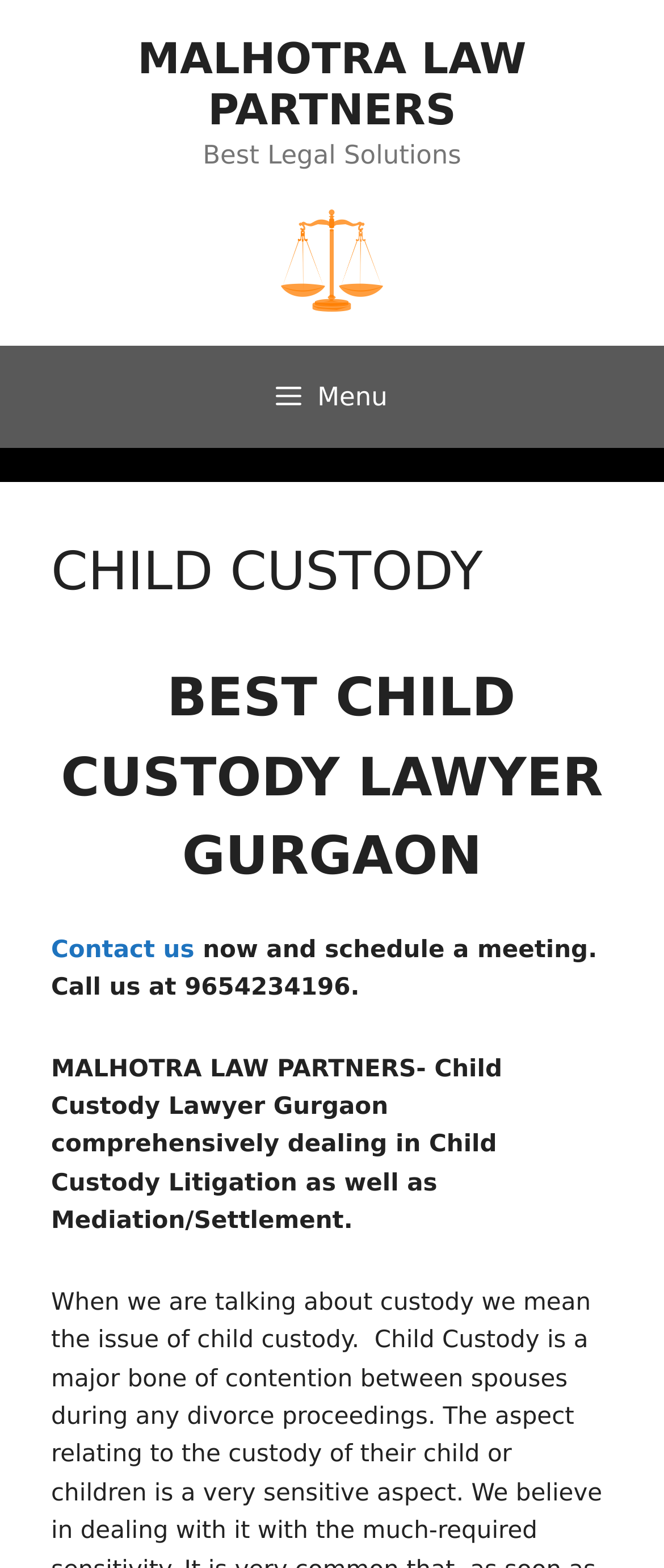Use a single word or phrase to answer the question:
What is the name of the law firm?

Malhotra Law Partners